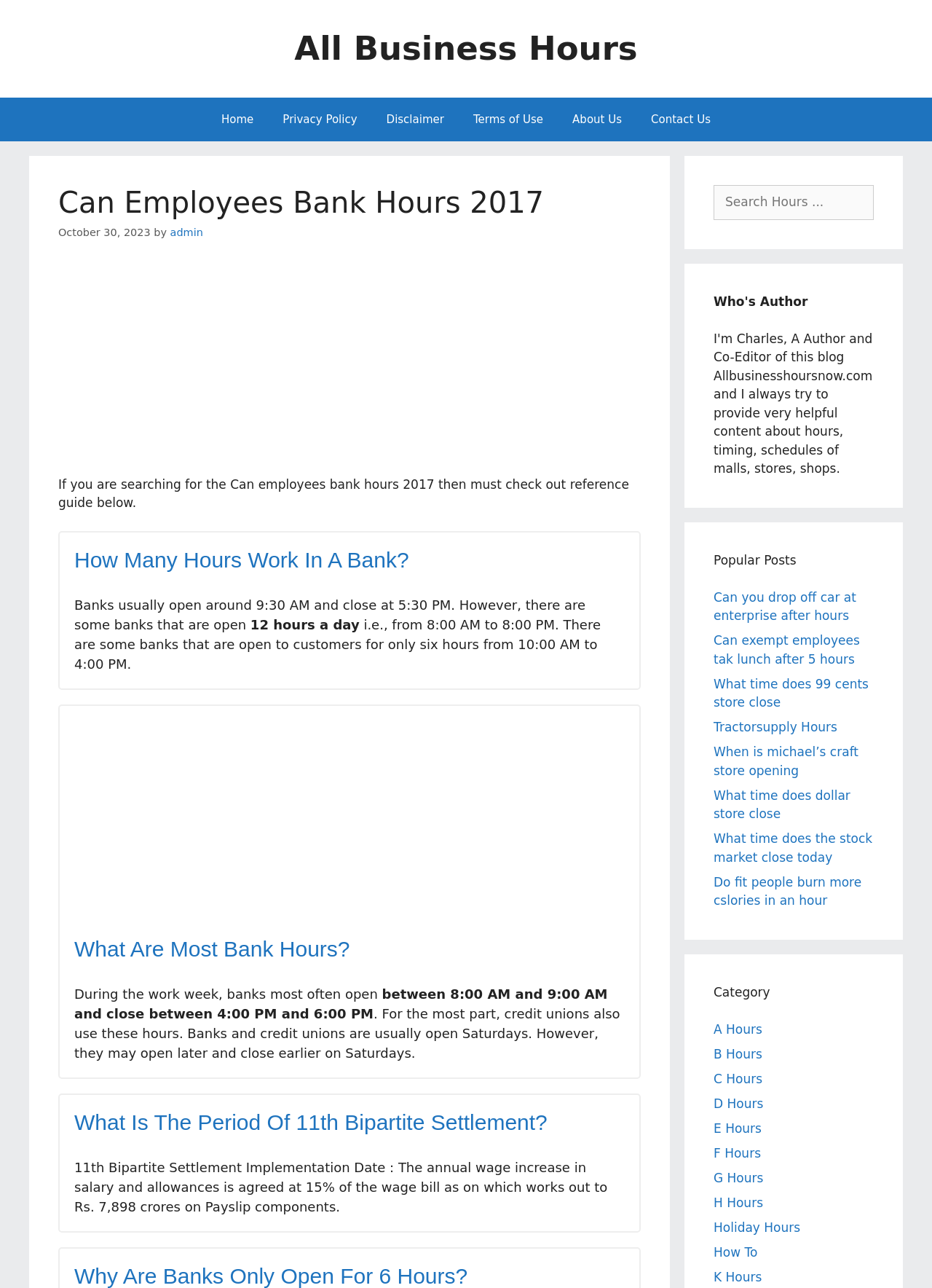Present a detailed account of what is displayed on the webpage.

The webpage is about "Can employees bank hours 2017" and provides information on bank working hours. At the top, there is a banner with a link to "All Business Hours" and a navigation menu with links to "Home", "Privacy Policy", "Disclaimer", "Terms of Use", "About Us", and "Contact Us". 

Below the navigation menu, there is a header section with a heading "Can Employees Bank Hours 2017" and a time stamp "October 30, 2023". 

The main content of the webpage is divided into several sections. The first section starts with a paragraph "If you are searching for the Can employees bank hours 2017 then must check out reference guide below." followed by a heading "How Many Hours Work In A Bank?" and a description of typical bank working hours. 

The next section has a heading "What Are Most Bank Hours?" and provides more information on bank working hours, including a mention of credit unions. 

The following section has a heading "What Is The Period Of 11th Bipartite Settlement?" and discusses the implementation date and wage increase of the 11th Bipartite Settlement.

On the right side of the webpage, there is a search box and a section titled "Popular Posts" with links to various articles, including "Can you drop off car at enterprise after hours", "Can exempt employees tak lunch after 5 hours", and others. There are also links to categories such as "A Hours", "B Hours", "C Hours", and so on, up to "K Hours" and "Holiday Hours".